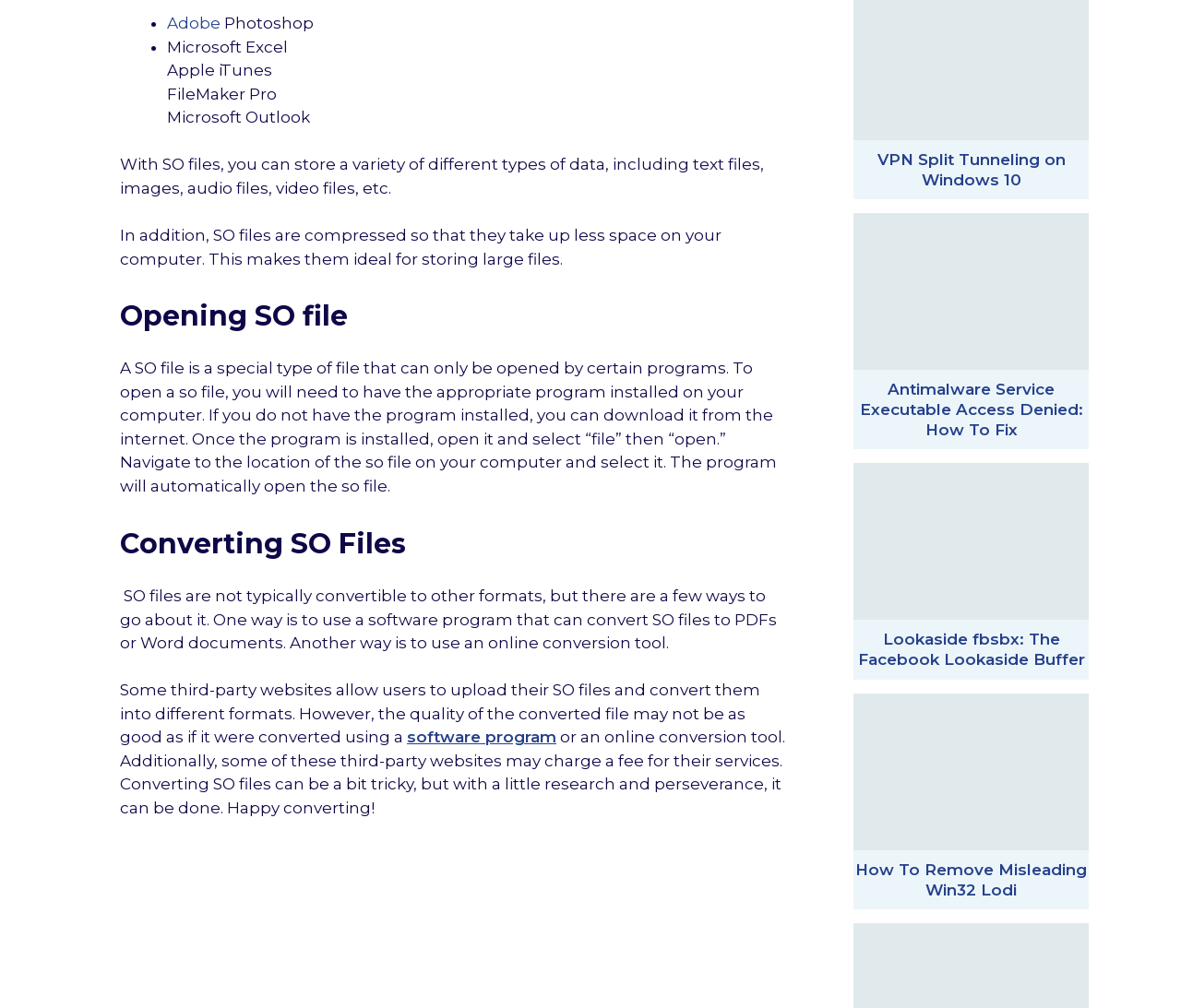Identify the bounding box coordinates for the UI element described as follows: "Adobe". Ensure the coordinates are four float numbers between 0 and 1, formatted as [left, top, right, bottom].

[0.141, 0.014, 0.187, 0.032]